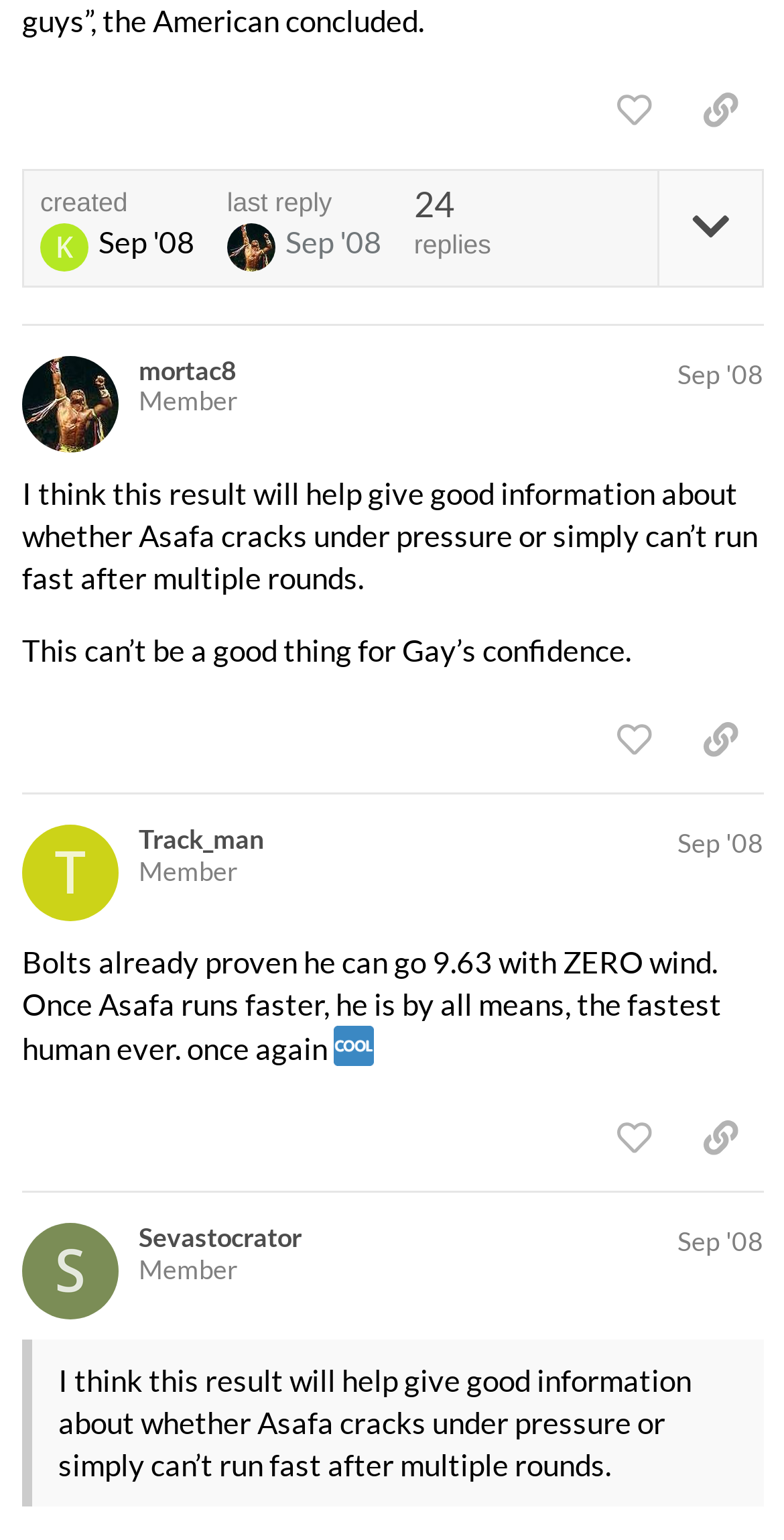What is the username of the third poster?
Refer to the image and give a detailed response to the question.

I looked at the third region labeled 'post #3 by @Track_man' and found the username 'Track_man' associated with it, indicating that Track_man is the username of the third poster.